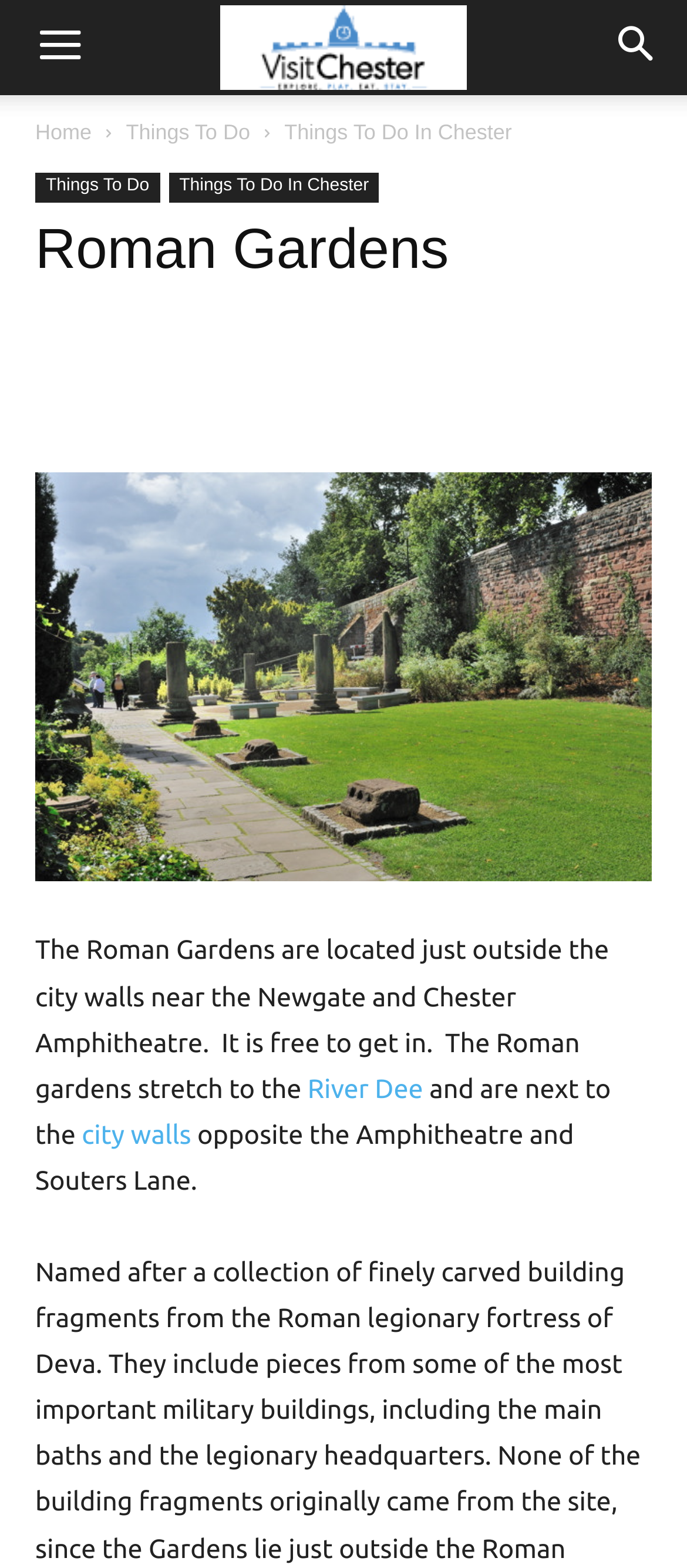Determine the bounding box coordinates for the element that should be clicked to follow this instruction: "Click the Menu button". The coordinates should be given as four float numbers between 0 and 1, in the format [left, top, right, bottom].

[0.005, 0.0, 0.169, 0.061]